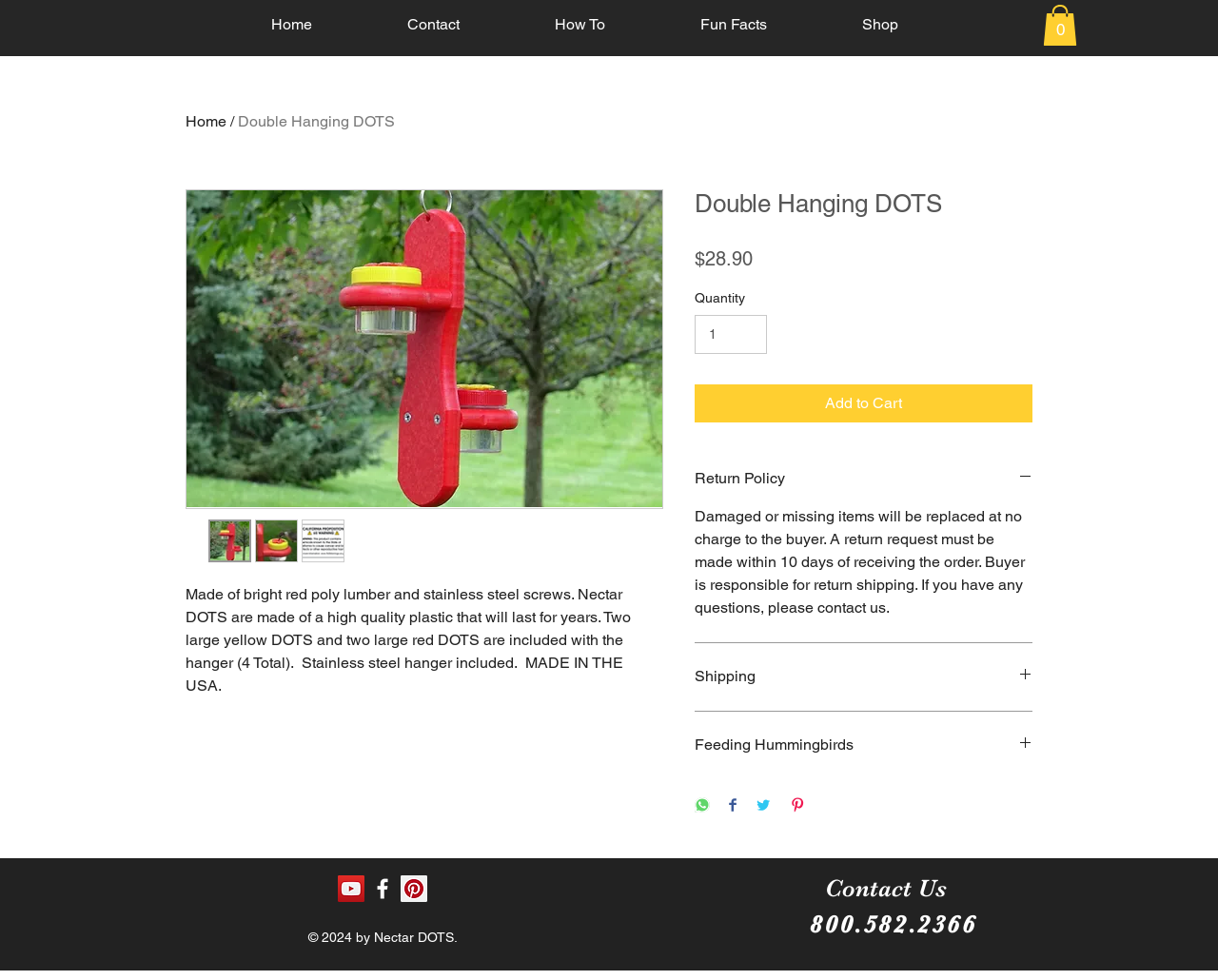What is the material of the Nectar DOTS?
Refer to the image and give a detailed response to the question.

I found the material of the Nectar DOTS by reading the StaticText element that describes the product, which states that 'Nectar DOTS are made of a high quality plastic that will last for years'.